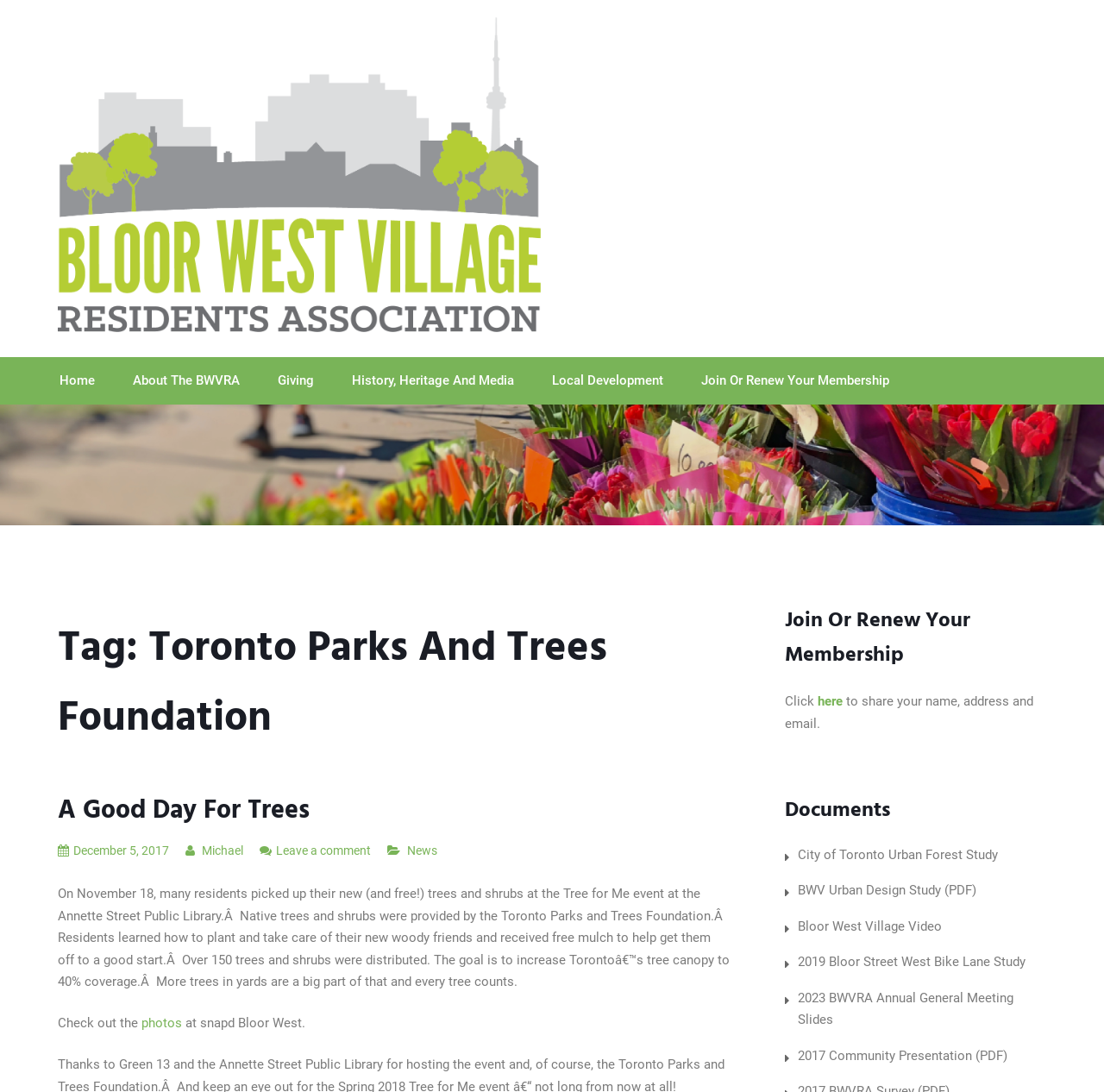Could you specify the bounding box coordinates for the clickable section to complete the following instruction: "Click to join or renew membership"?

[0.741, 0.635, 0.763, 0.649]